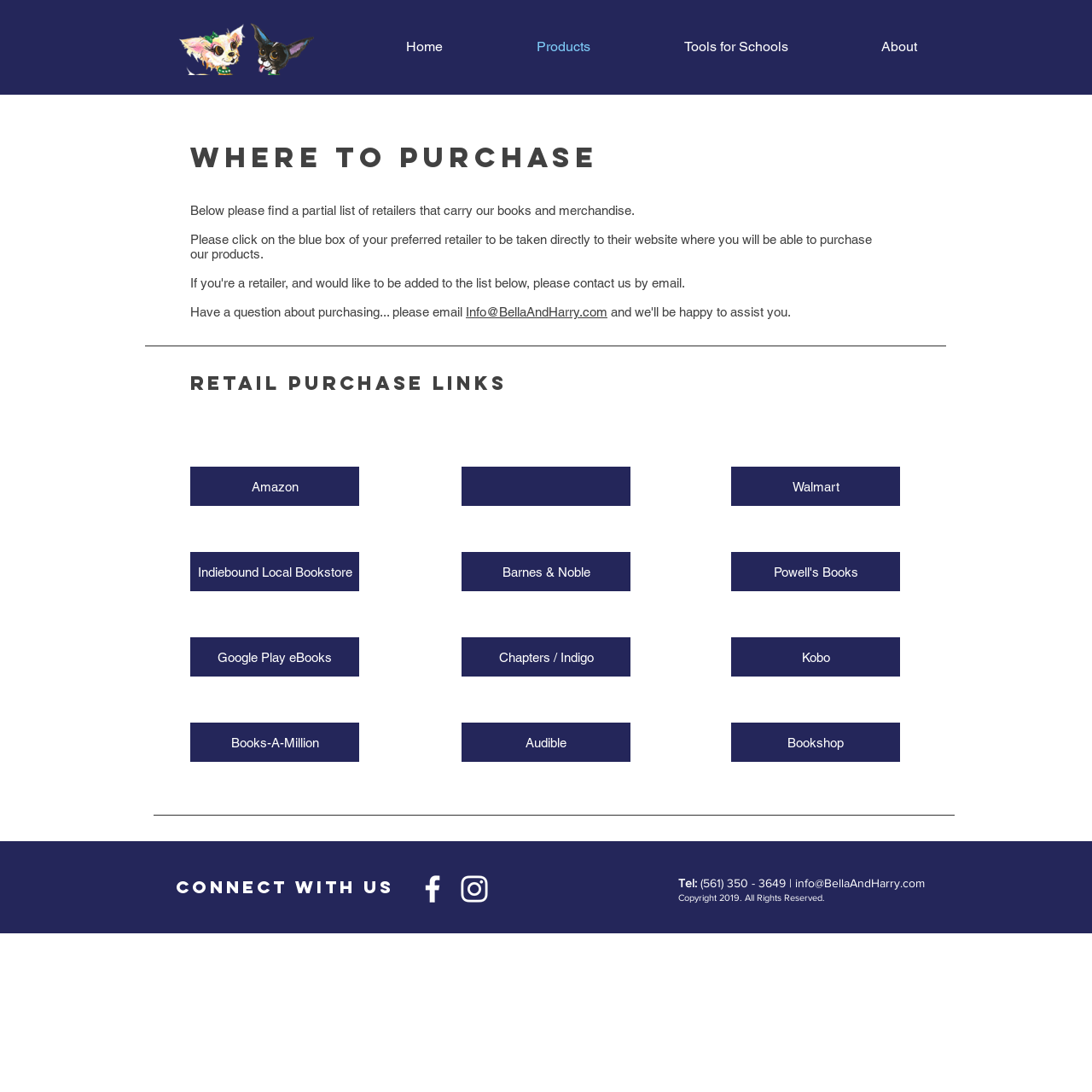Refer to the image and answer the question with as much detail as possible: What is the copyright year mentioned on this webpage?

The webpage's footer section includes a copyright notice which mentions the year 2019, indicating that the copyright year is 2019.